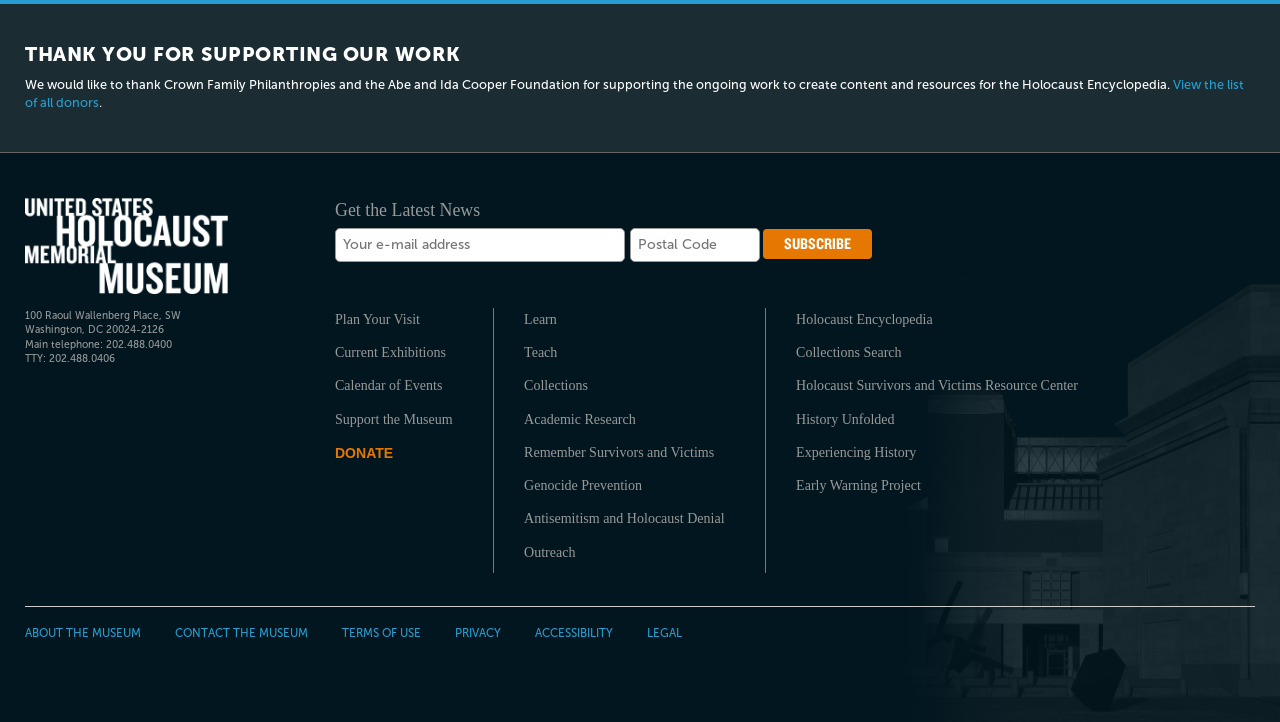Identify the bounding box coordinates of the region that needs to be clicked to carry out this instruction: "Search the Collections". Provide these coordinates as four float numbers ranging from 0 to 1, i.e., [left, top, right, bottom].

[0.622, 0.472, 0.85, 0.507]